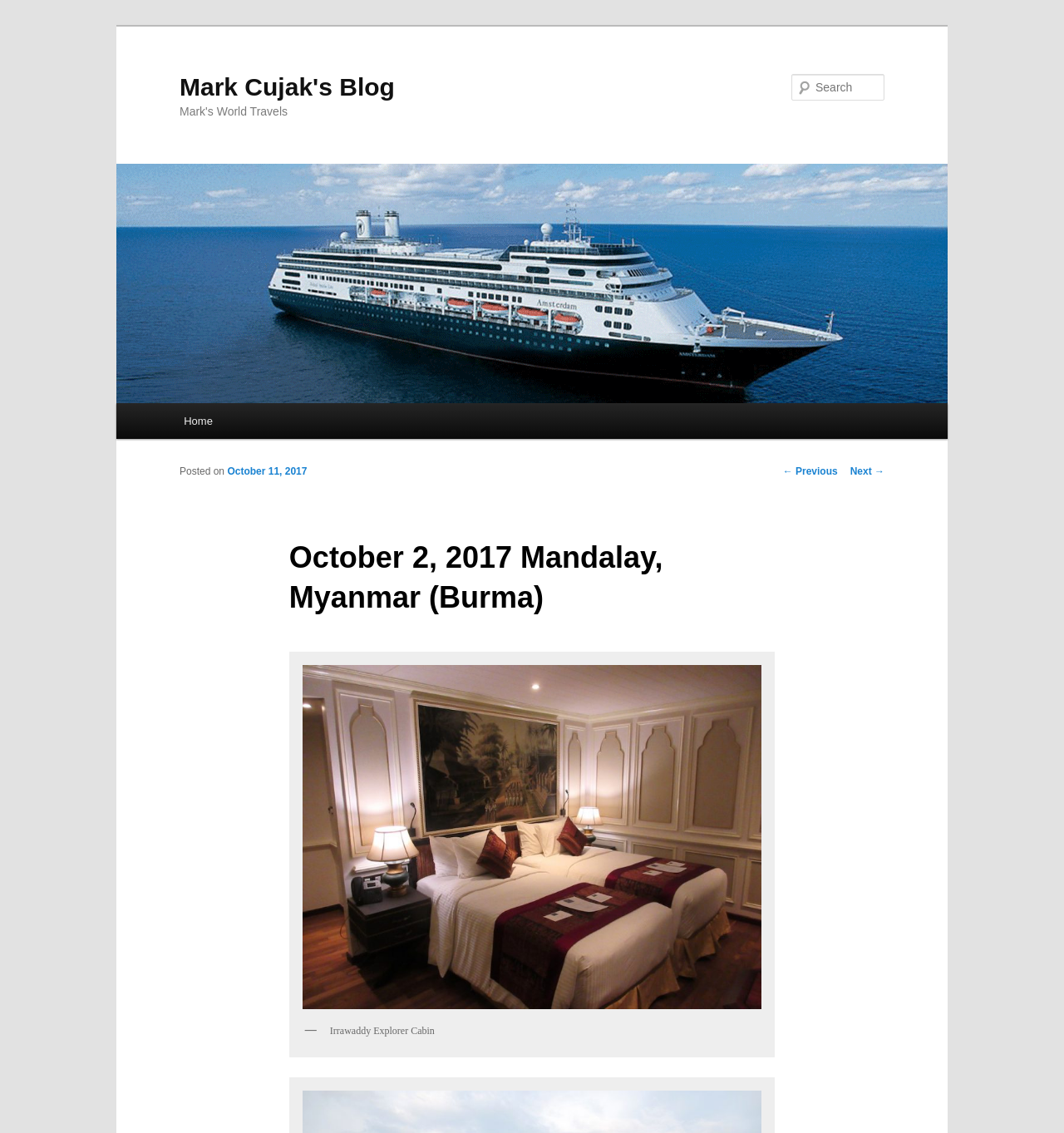Utilize the information from the image to answer the question in detail:
What is the caption of the image?

The image has a caption 'Irrawaddy Explorer Cabin' which is indicated by the StaticText element with the same text.